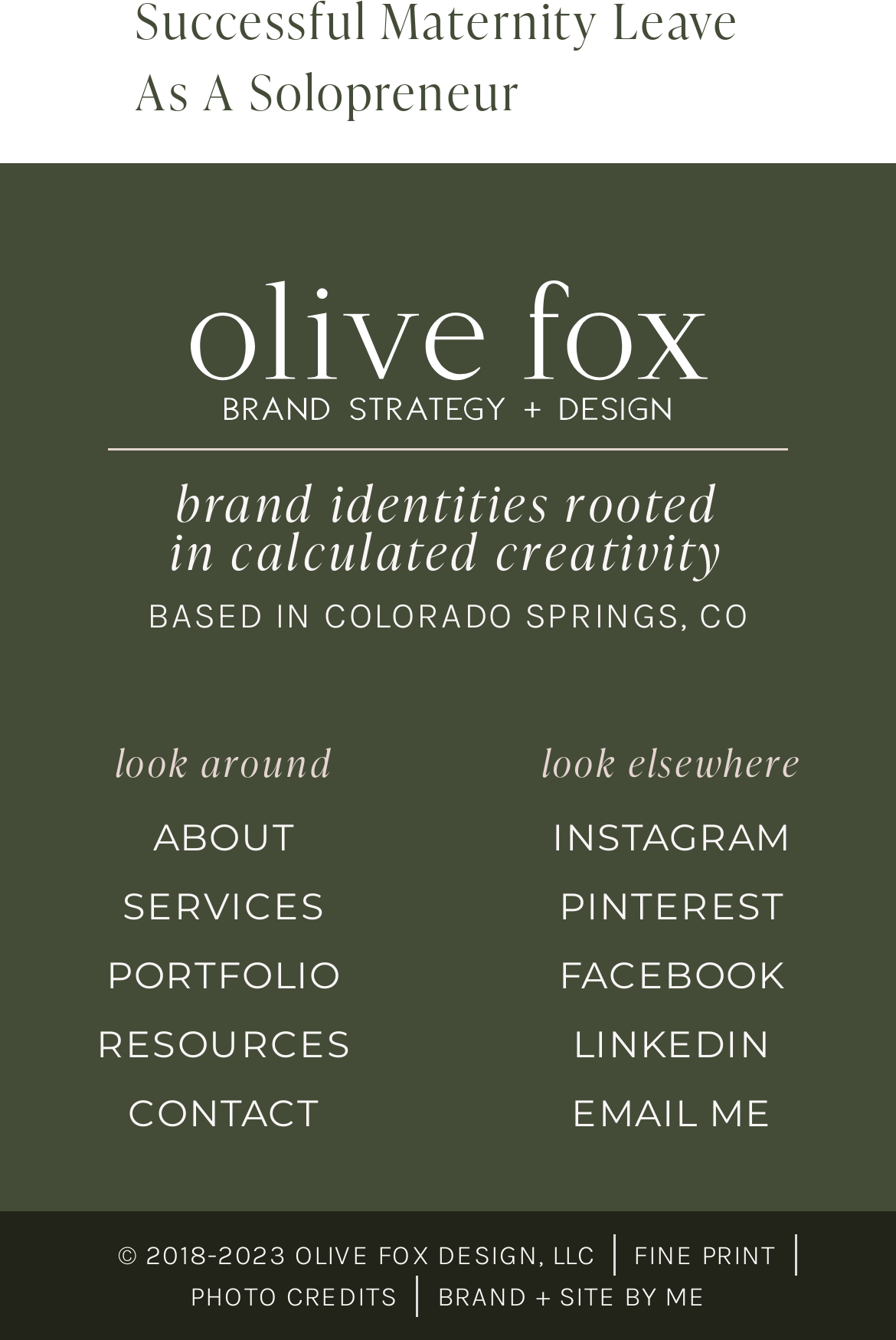Locate the UI element described by LinkedIn in the provided webpage screenshot. Return the bounding box coordinates in the format (top-left x, top-left y, bottom-right x, bottom-right y), ensuring all values are between 0 and 1.

[0.526, 0.754, 0.974, 0.805]